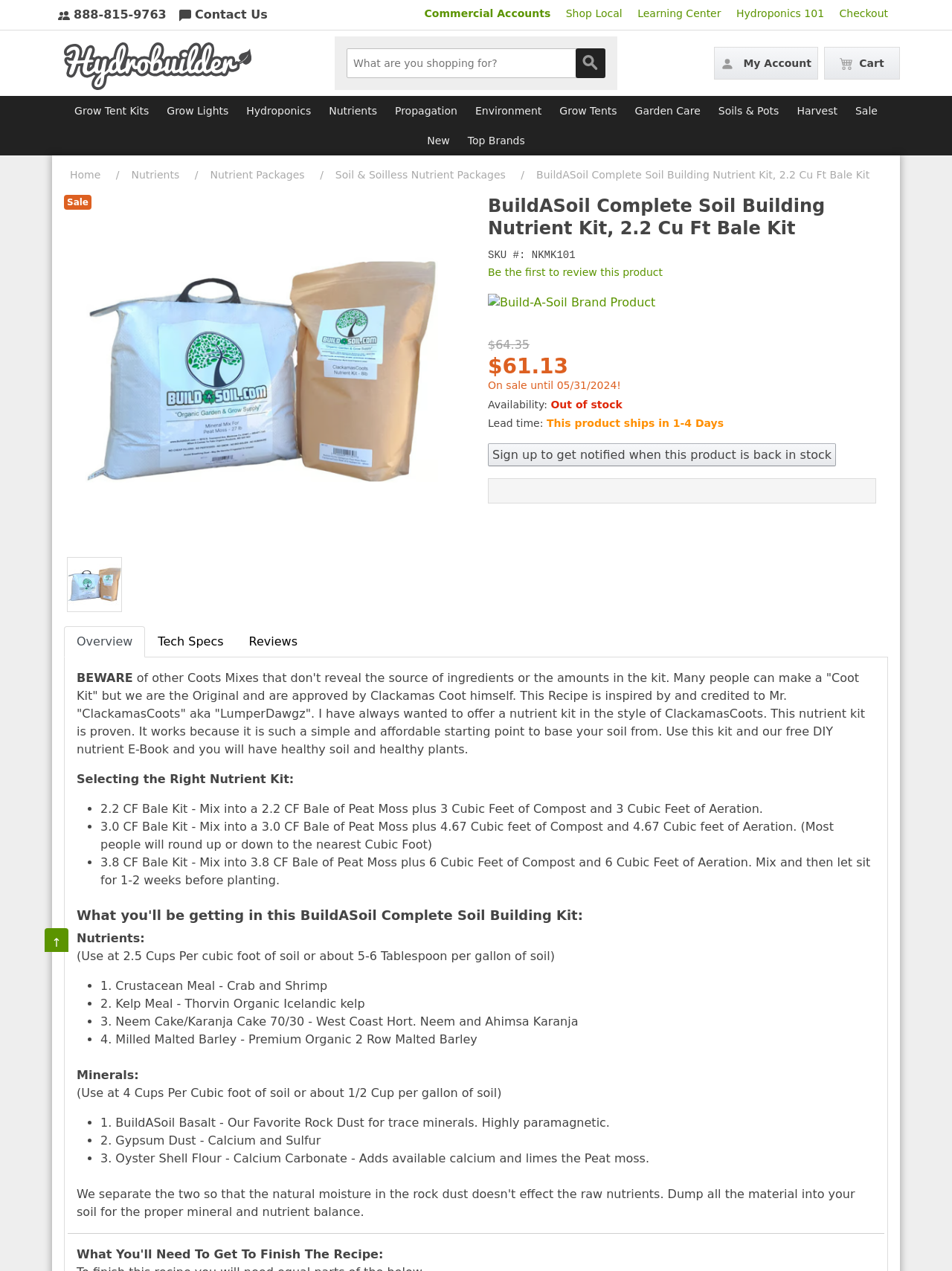Please identify the bounding box coordinates of the region to click in order to complete the task: "View the 'BuildASoil Complete Soil Building Nutrient Kit, 2.2 Cu Ft Bale Kit' product details". The coordinates must be four float numbers between 0 and 1, specified as [left, top, right, bottom].

[0.089, 0.153, 0.46, 0.431]